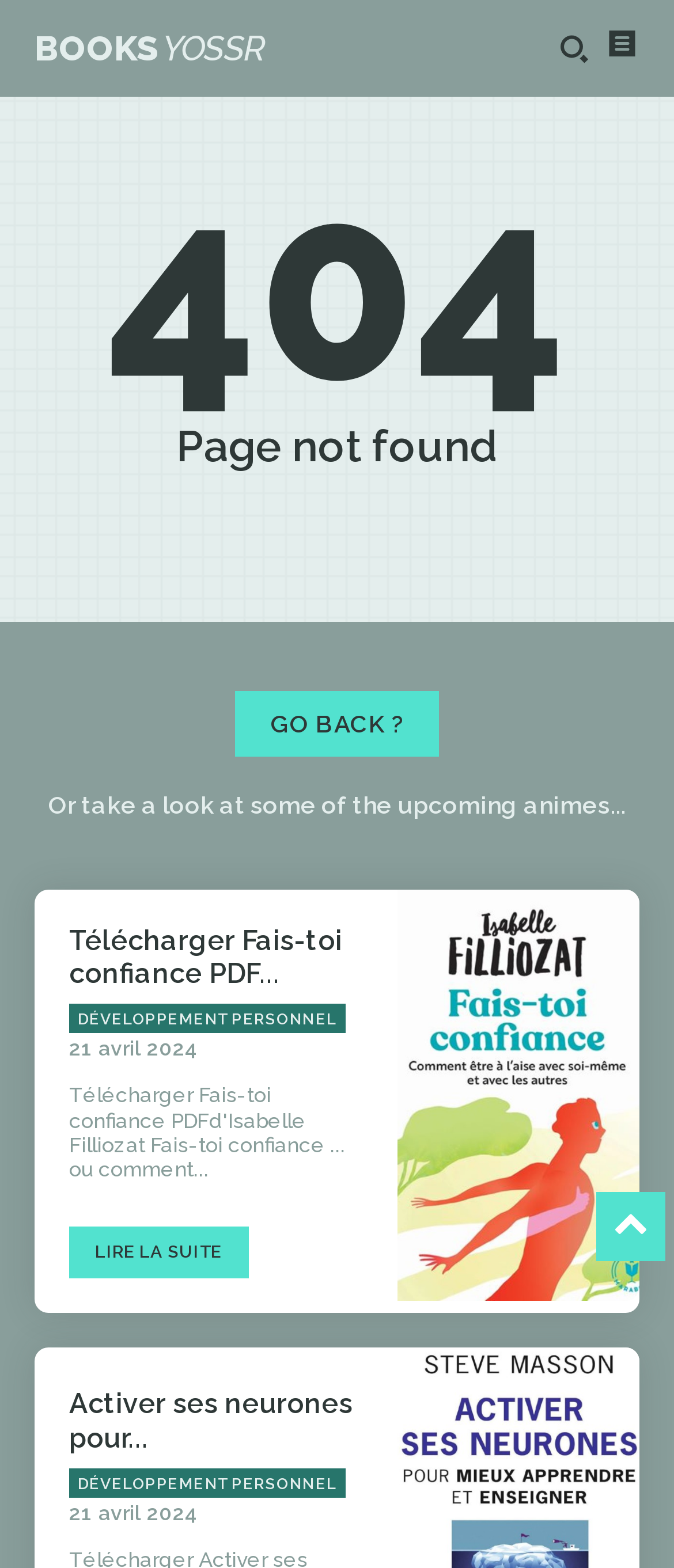Pinpoint the bounding box coordinates of the clickable area necessary to execute the following instruction: "Contact KWRC through Facebook". The coordinates should be given as four float numbers between 0 and 1, namely [left, top, right, bottom].

None